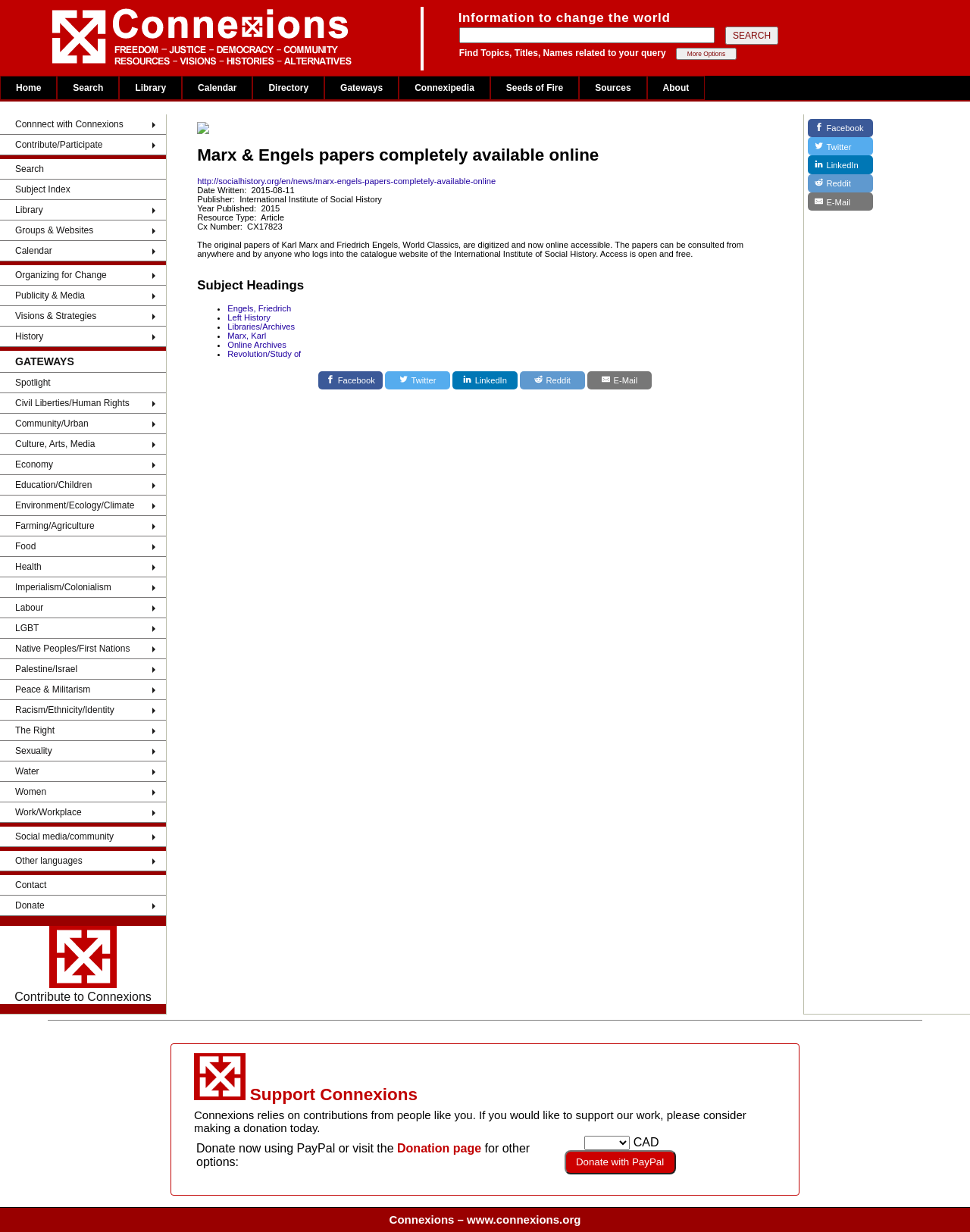Please give a one-word or short phrase response to the following question: 
What is the 'Connexipedia' section about?

Title Index, Subject Index, Persons